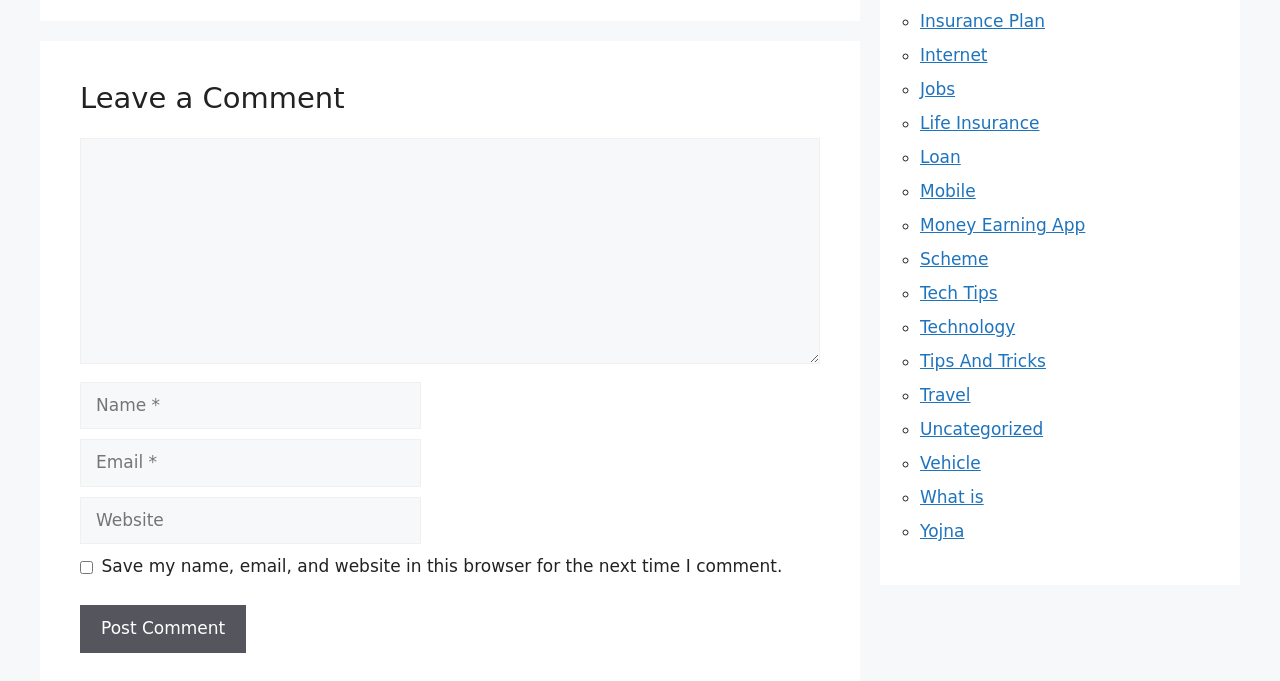Find the bounding box coordinates of the clickable region needed to perform the following instruction: "Check the 'Save my name, email, and website in this browser for the next time I comment.' checkbox". The coordinates should be provided as four float numbers between 0 and 1, i.e., [left, top, right, bottom].

[0.062, 0.823, 0.073, 0.842]